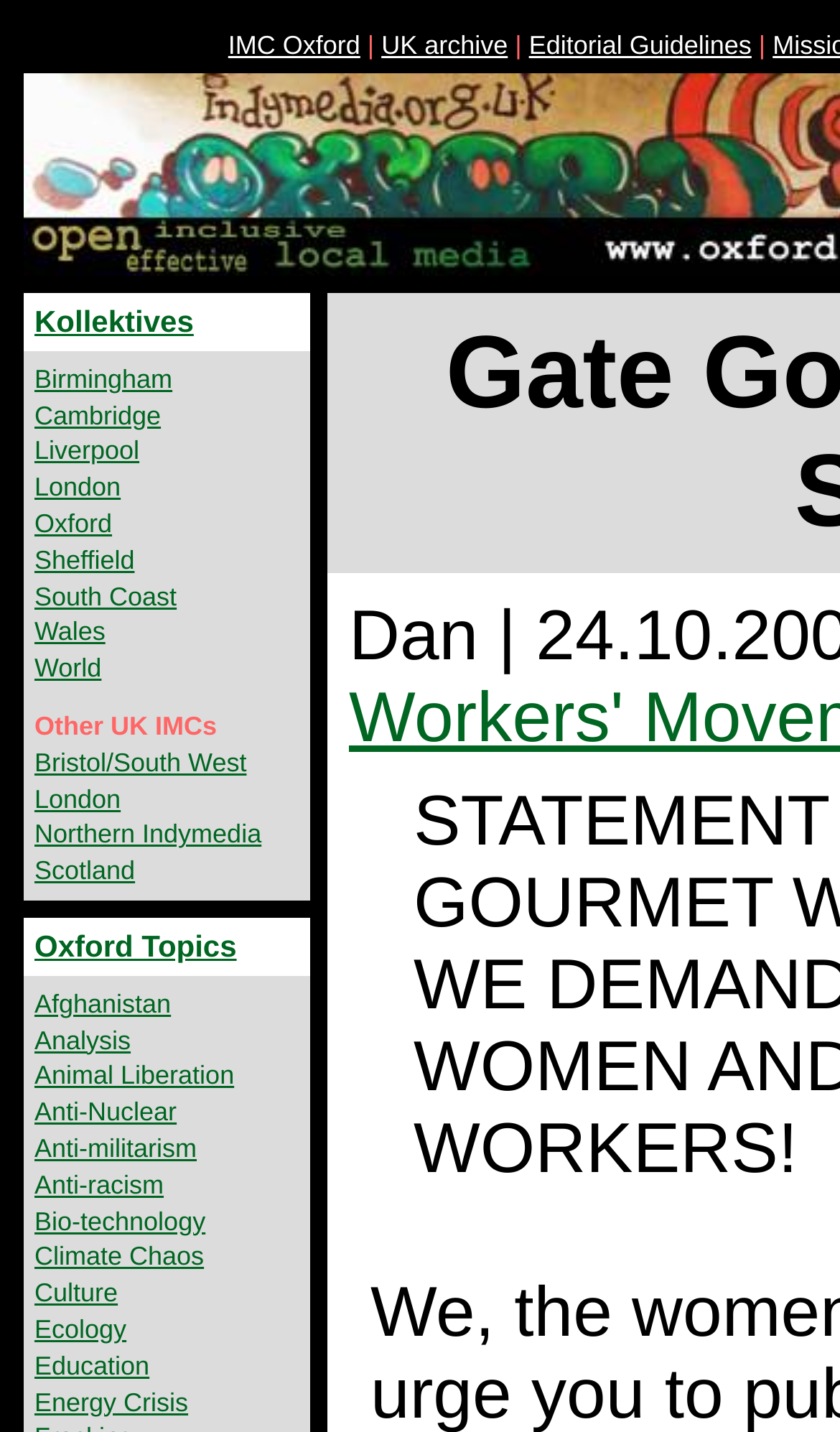Find the bounding box coordinates of the clickable region needed to perform the following instruction: "read about Editorial Guidelines". The coordinates should be provided as four float numbers between 0 and 1, i.e., [left, top, right, bottom].

[0.63, 0.021, 0.895, 0.042]